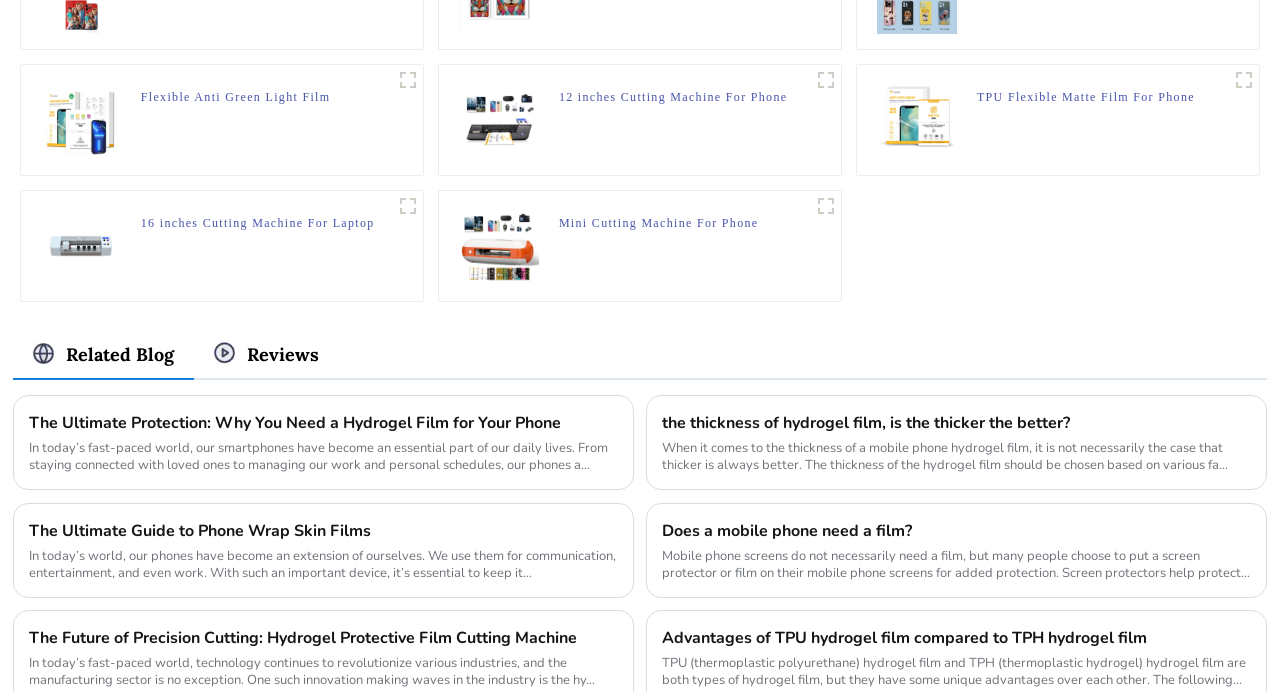How many links are there in the second figure?
Observe the image and answer the question with a one-word or short phrase response.

2